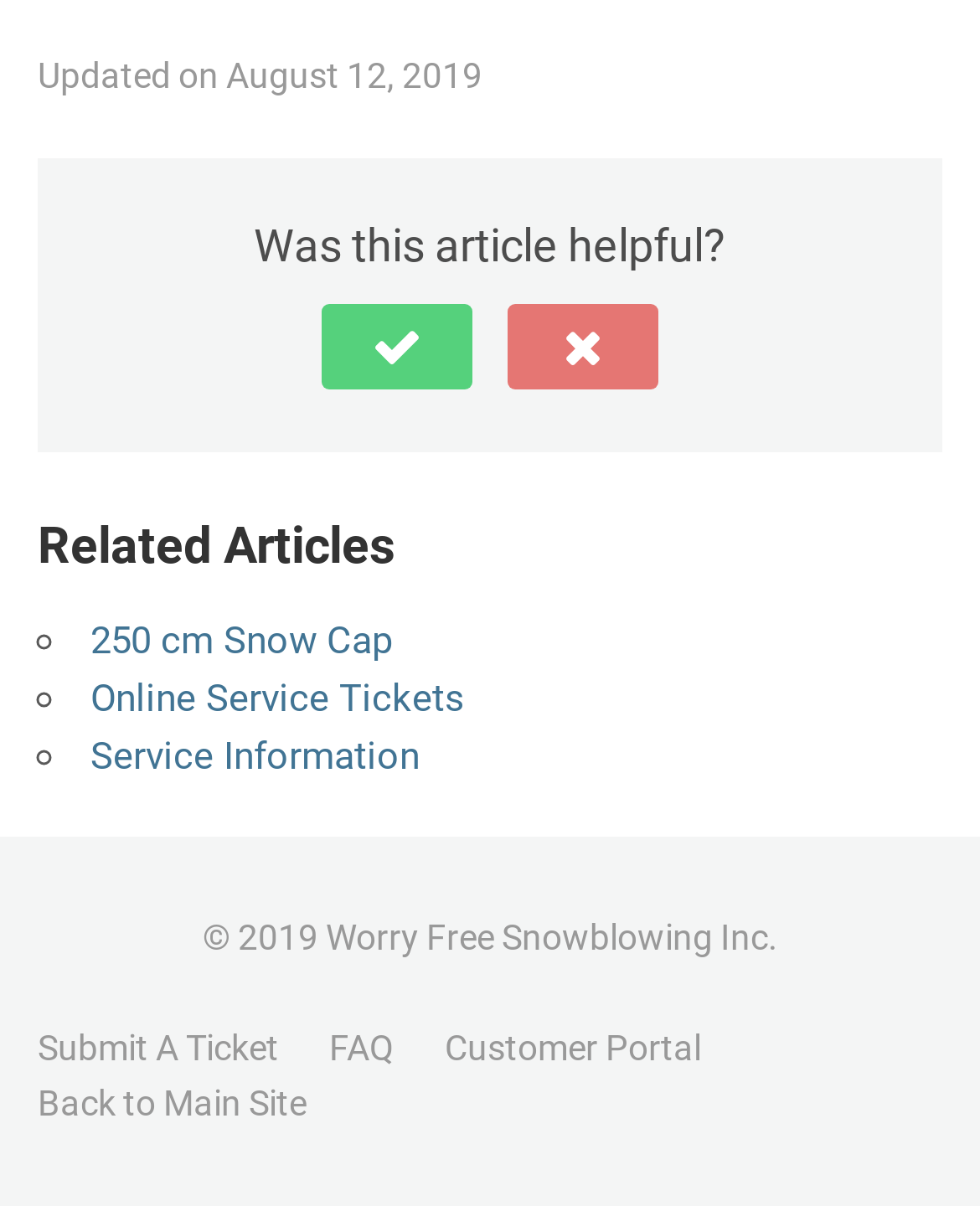Determine the bounding box coordinates for the clickable element to execute this instruction: "Click the 'Yes' button". Provide the coordinates as four float numbers between 0 and 1, i.e., [left, top, right, bottom].

[0.328, 0.251, 0.482, 0.322]